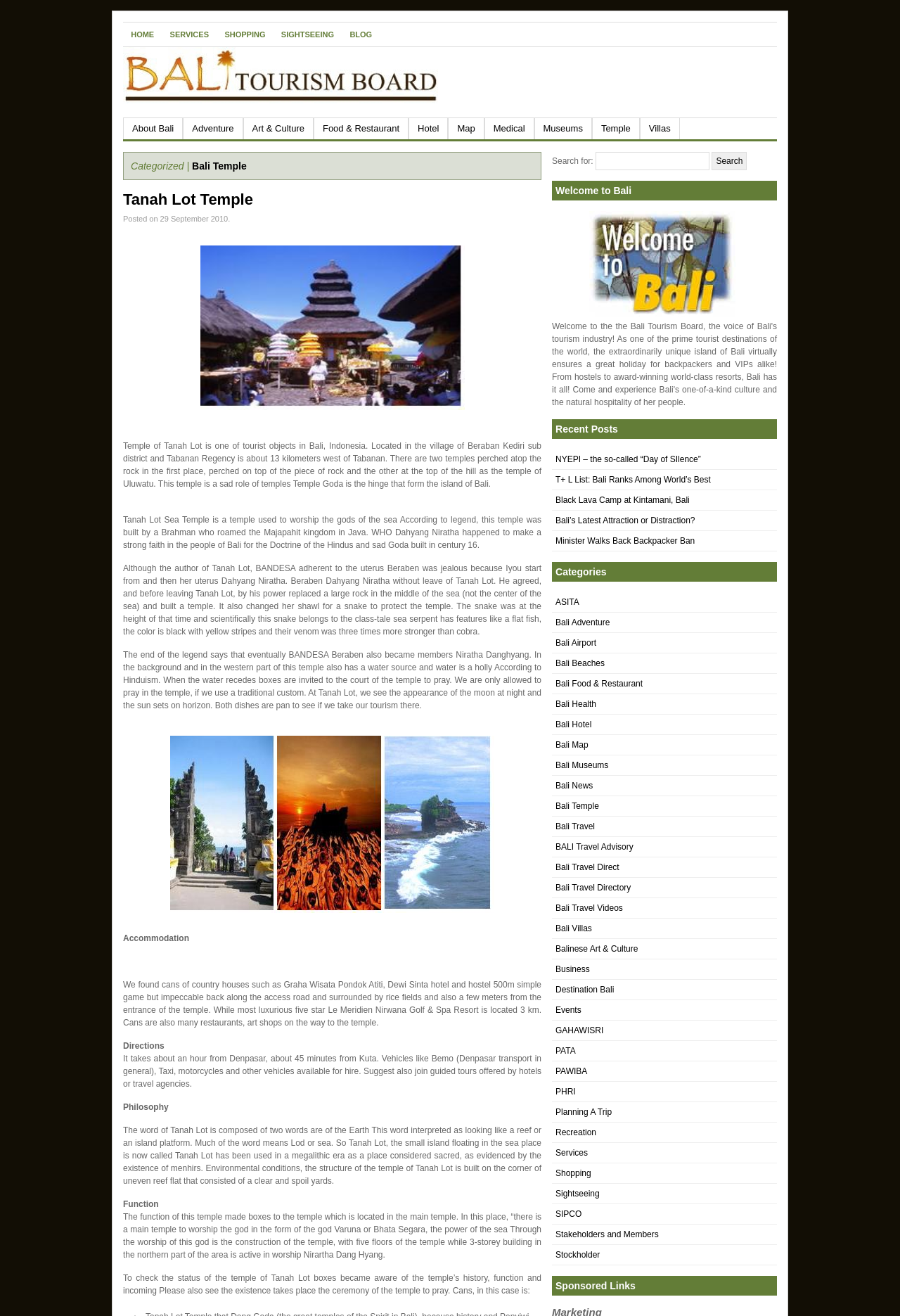Respond to the question with just a single word or phrase: 
What is the name of the temple described on this webpage?

Tanah Lot Temple